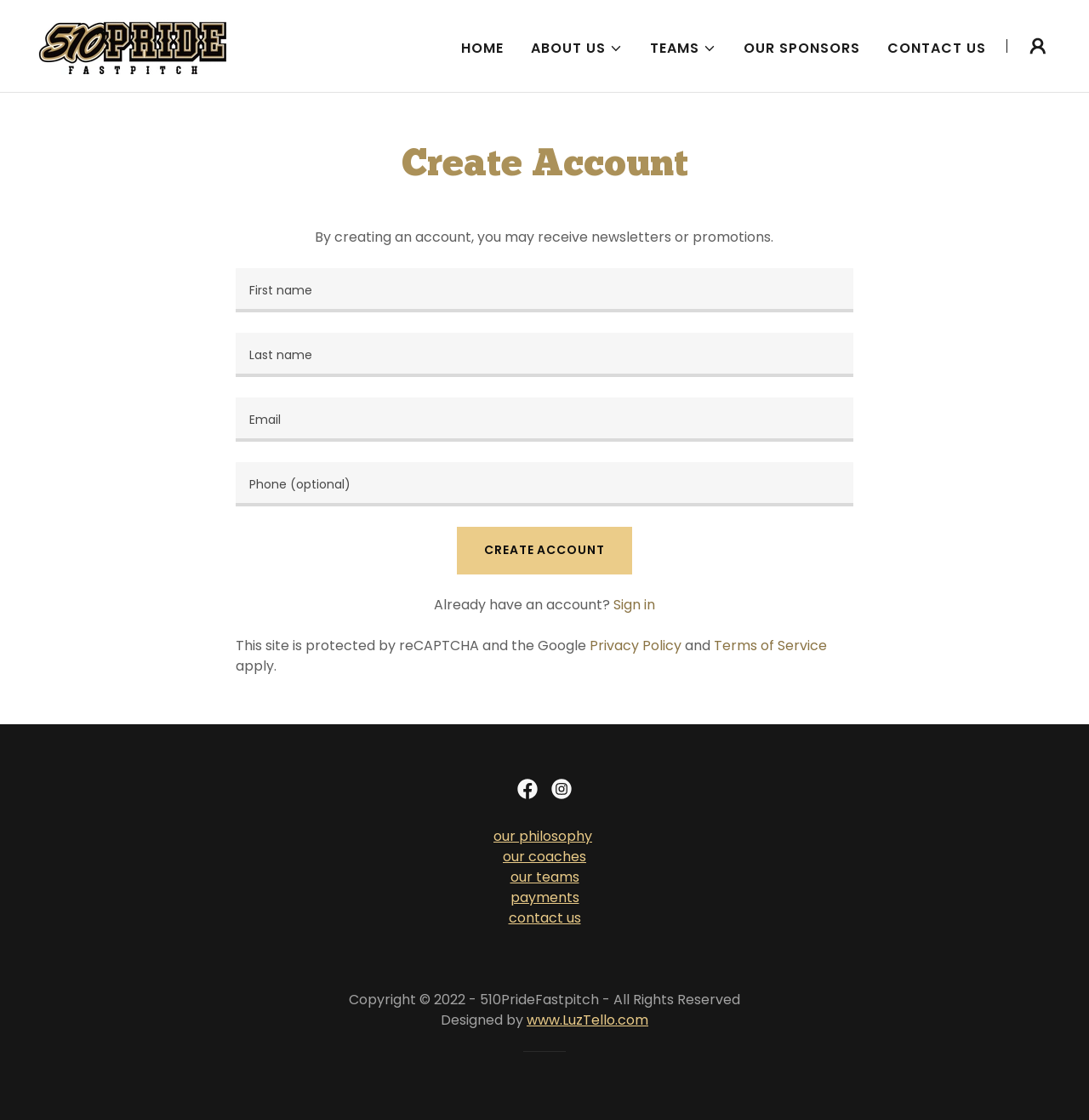Please identify the coordinates of the bounding box for the clickable region that will accomplish this instruction: "Enter first name".

[0.217, 0.239, 0.783, 0.279]